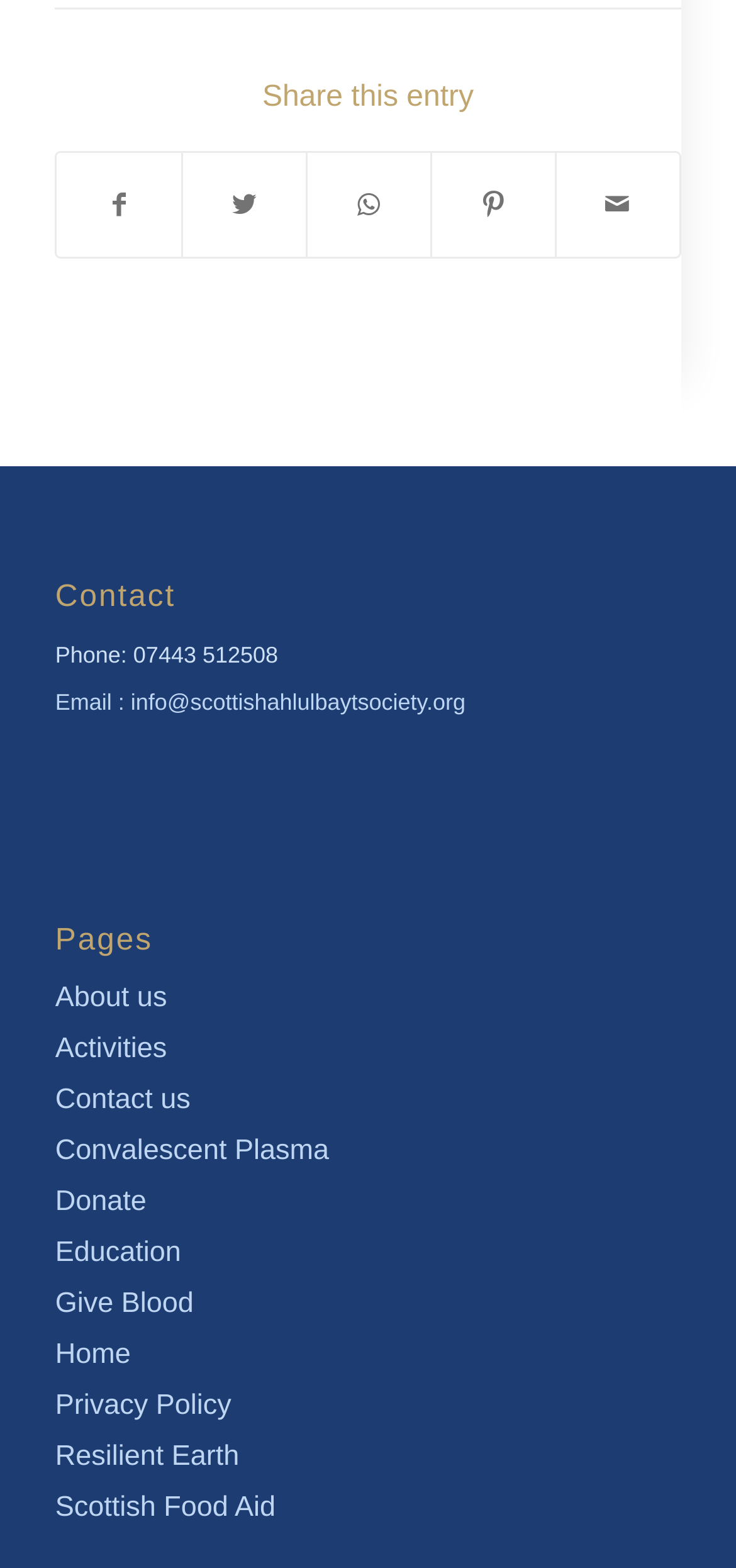Can you show the bounding box coordinates of the region to click on to complete the task described in the instruction: "Contact by phone"?

[0.075, 0.41, 0.378, 0.427]